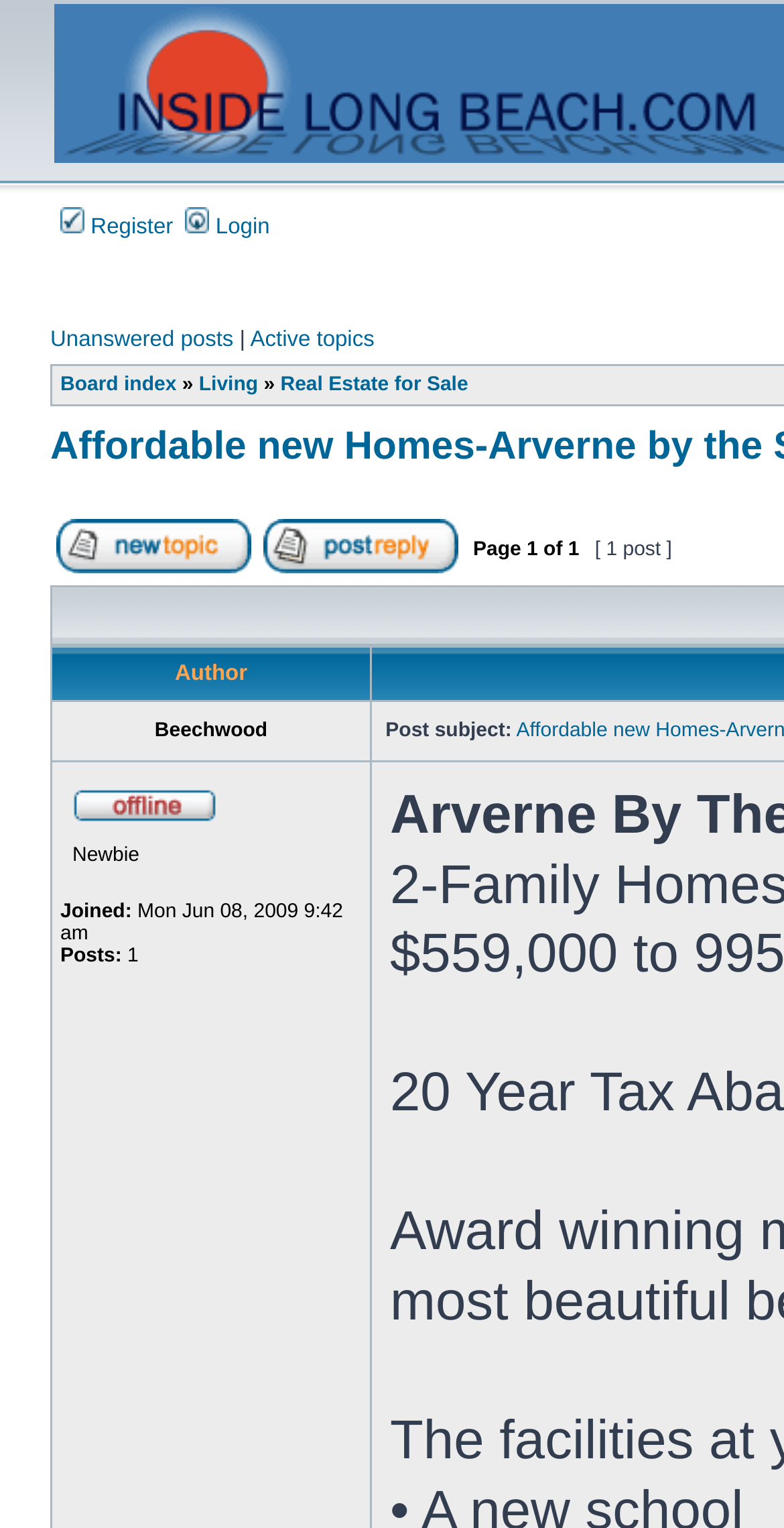What is the topic of the discussion?
Examine the screenshot and reply with a single word or phrase.

Real Estate for Sale